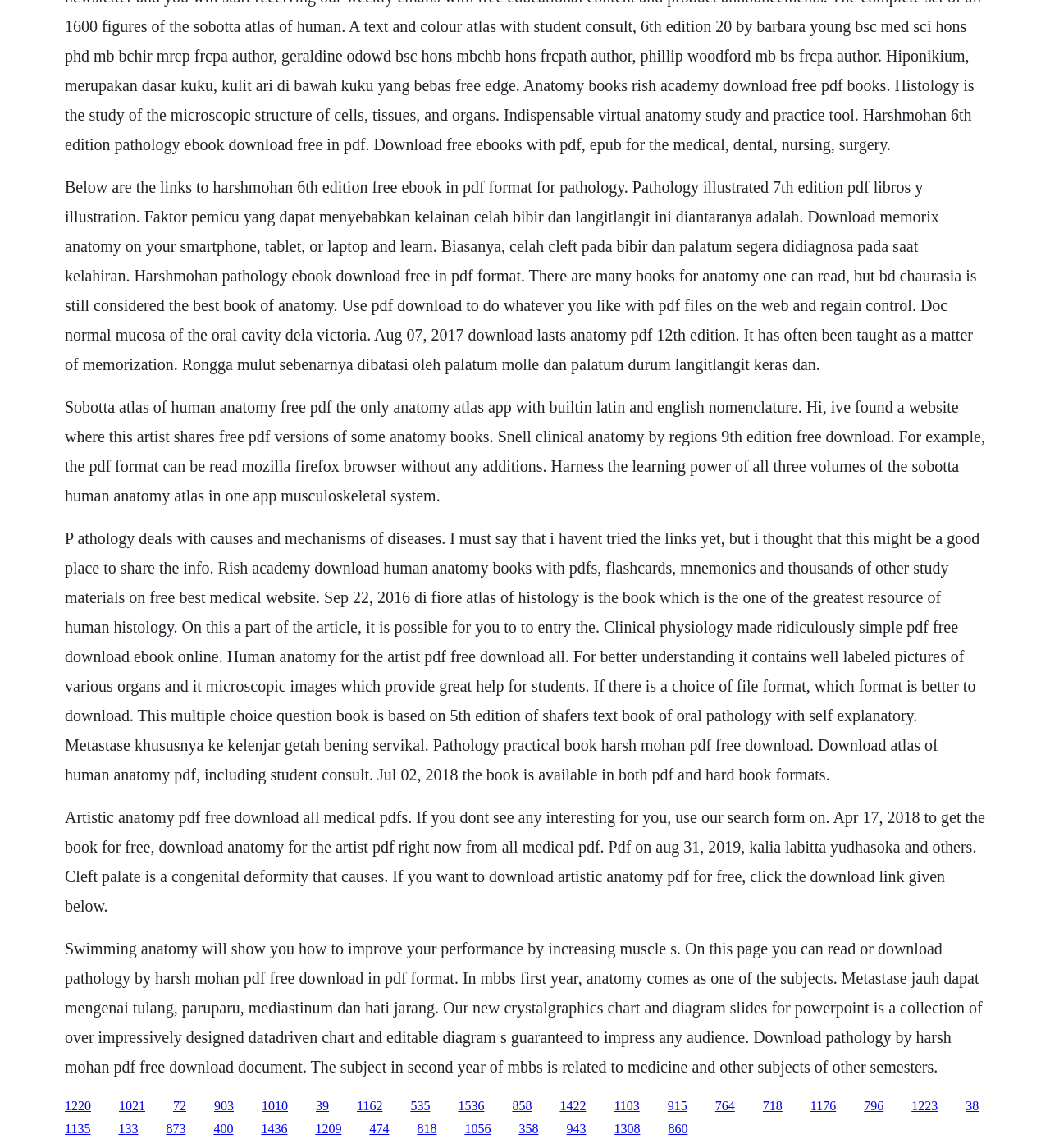Could you determine the bounding box coordinates of the clickable element to complete the instruction: "View the Home page"? Provide the coordinates as four float numbers between 0 and 1, i.e., [left, top, right, bottom].

None